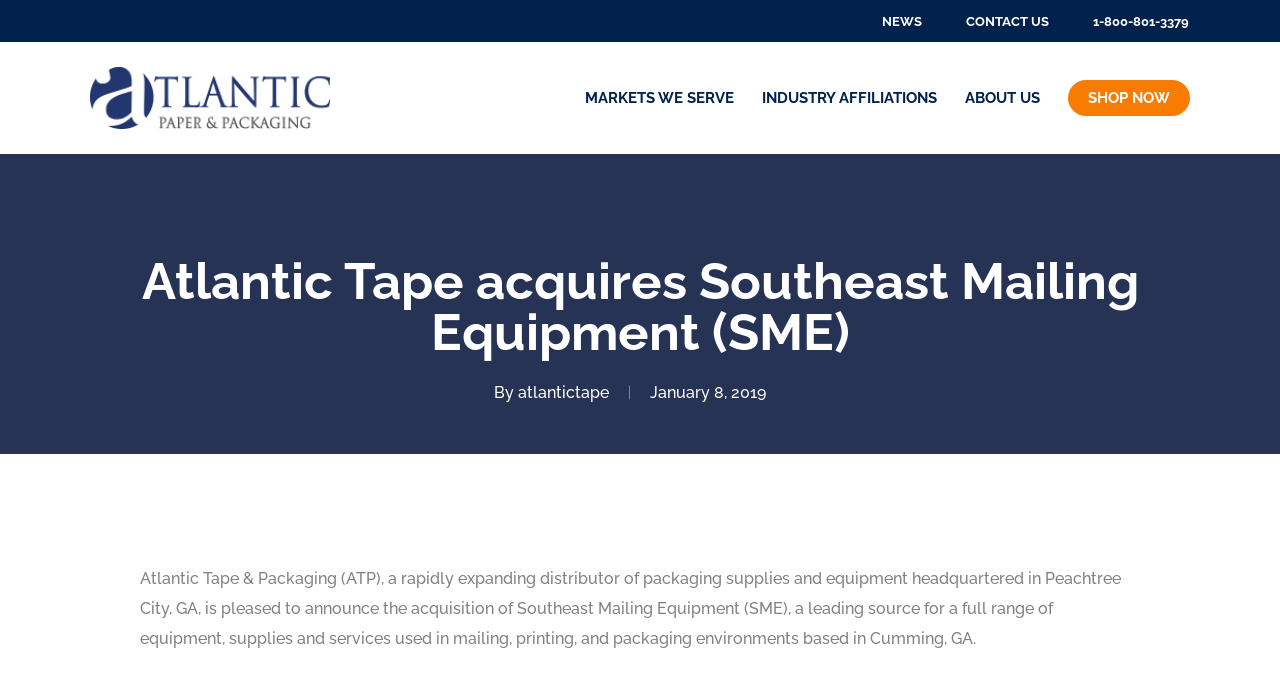Look at the image and answer the question in detail:
When was the acquisition of Southeast Mailing Equipment announced?

The answer can be found in the StaticText element 'January 8, 2019' which is located near the middle of the webpage and is part of the announcement text.